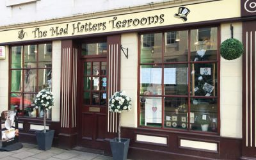Offer a detailed explanation of the image.

The image features the charming exterior of "The Mad Hatters Tea Room," a quaint establishment known for its inviting atmosphere. The storefront is adorned with elegant floral arrangements in large planters on either side of the entrance, adding a touch of warmth and character. Above the door, the establishment's name is displayed in a whimsical font, further enhancing its unique charm. The windows showcase meticulously arranged displays, hinting at the cozy interior that likely offers a variety of delightful treats and beverages, perfect for a relaxing afternoon. This tea room is part of the diverse culinary offerings in Coldstream, an area celebrated for its selection of eateries.